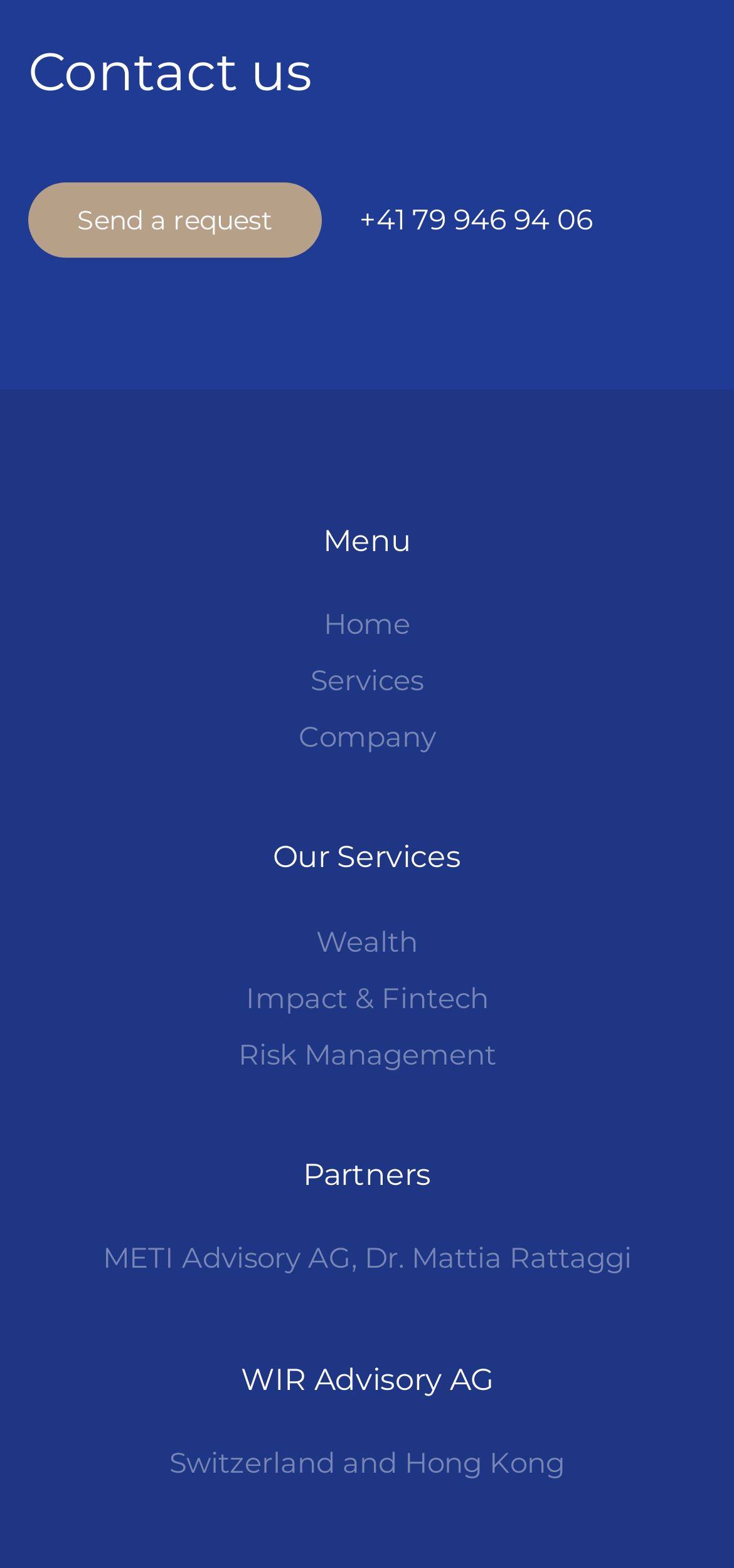Determine the bounding box coordinates of the clickable region to carry out the instruction: "Search for something".

None